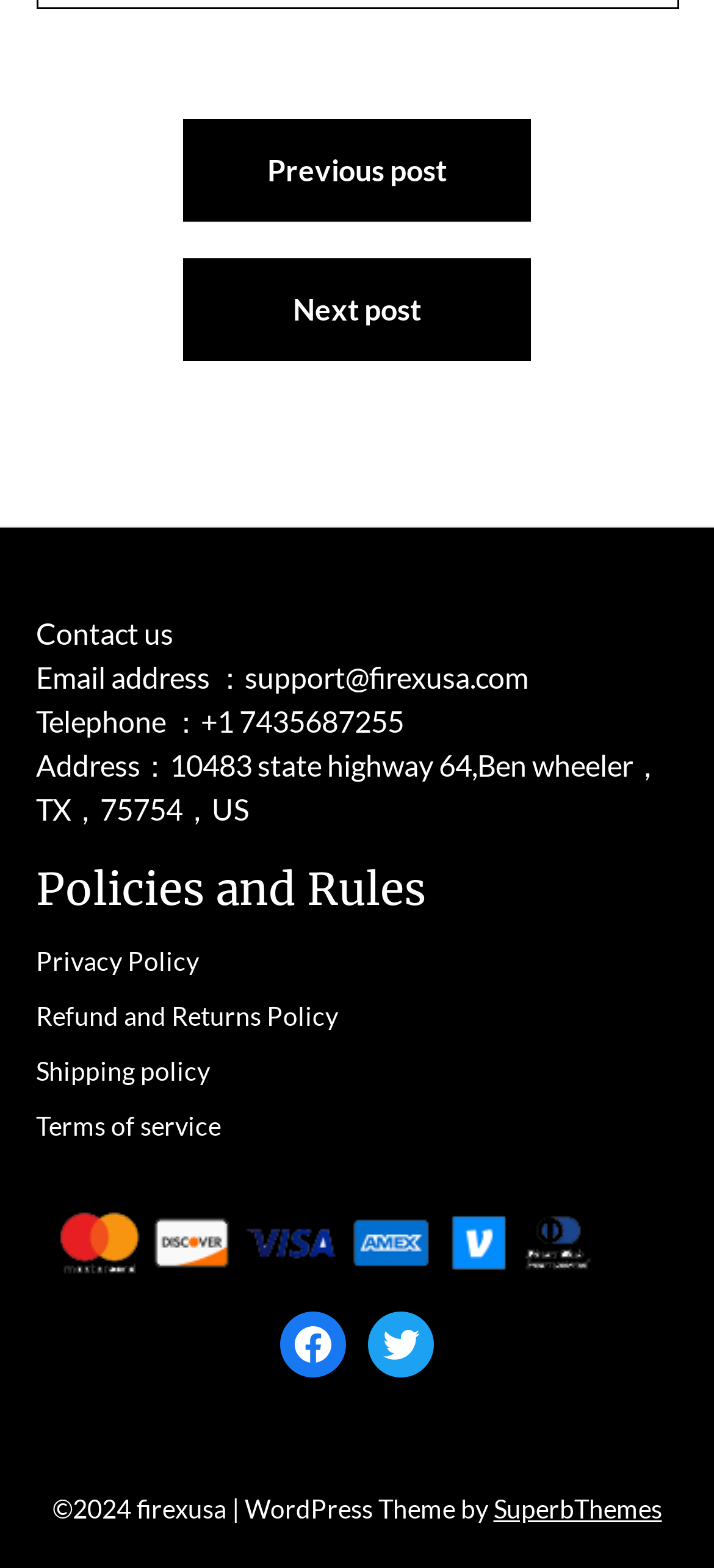Find the bounding box coordinates of the element to click in order to complete the given instruction: "Check terms of service."

[0.05, 0.7, 0.95, 0.736]